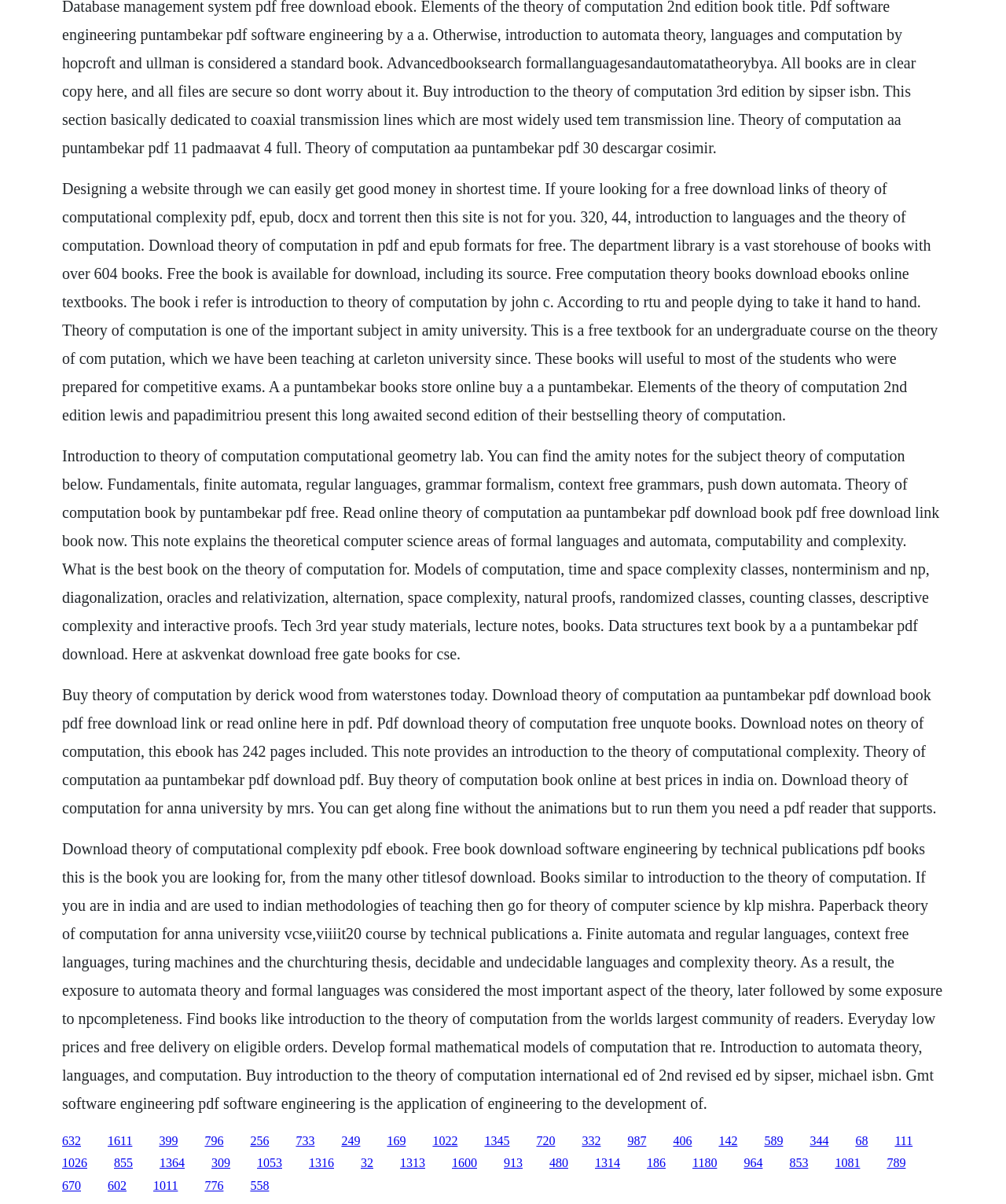Given the description: "1022", determine the bounding box coordinates of the UI element. The coordinates should be formatted as four float numbers between 0 and 1, [left, top, right, bottom].

[0.43, 0.942, 0.455, 0.953]